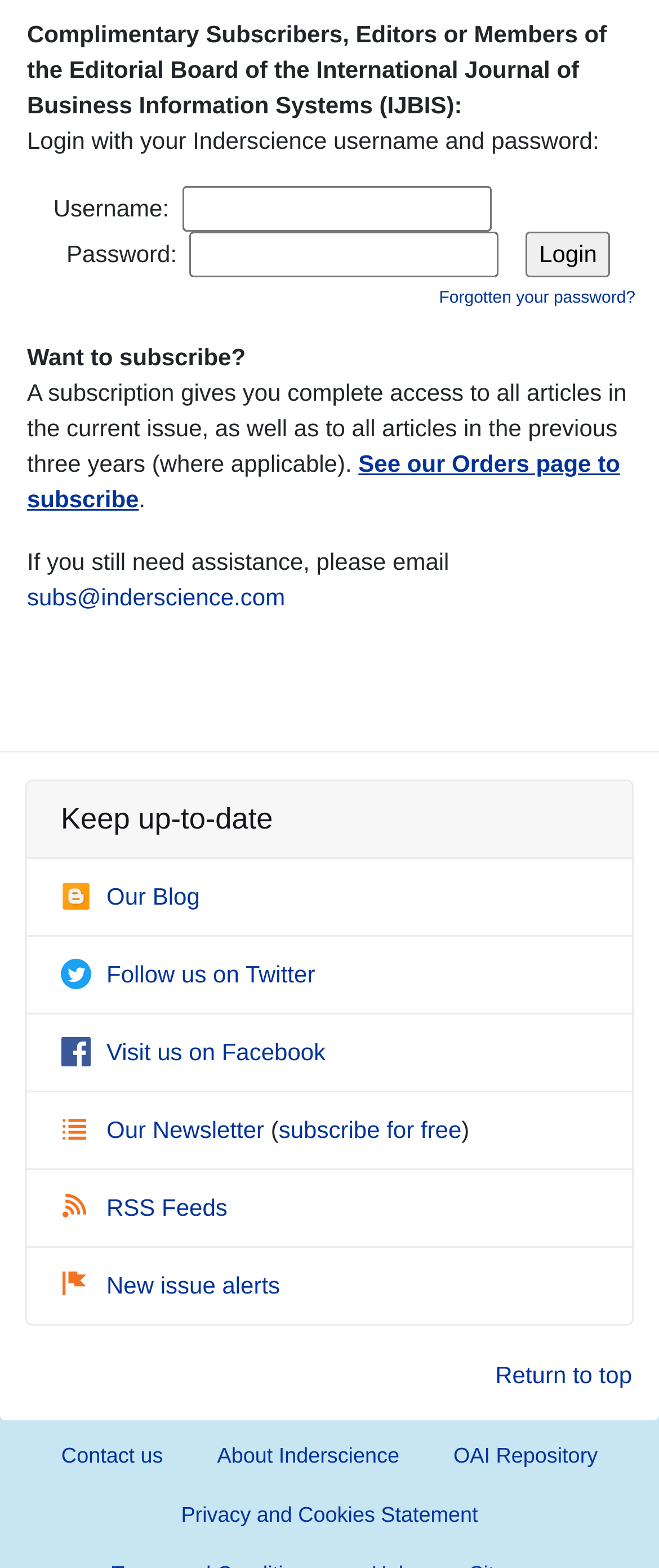Determine the bounding box for the UI element that matches this description: "parent_node: Username: Password: name="login" value="Login"".

[0.798, 0.148, 0.926, 0.177]